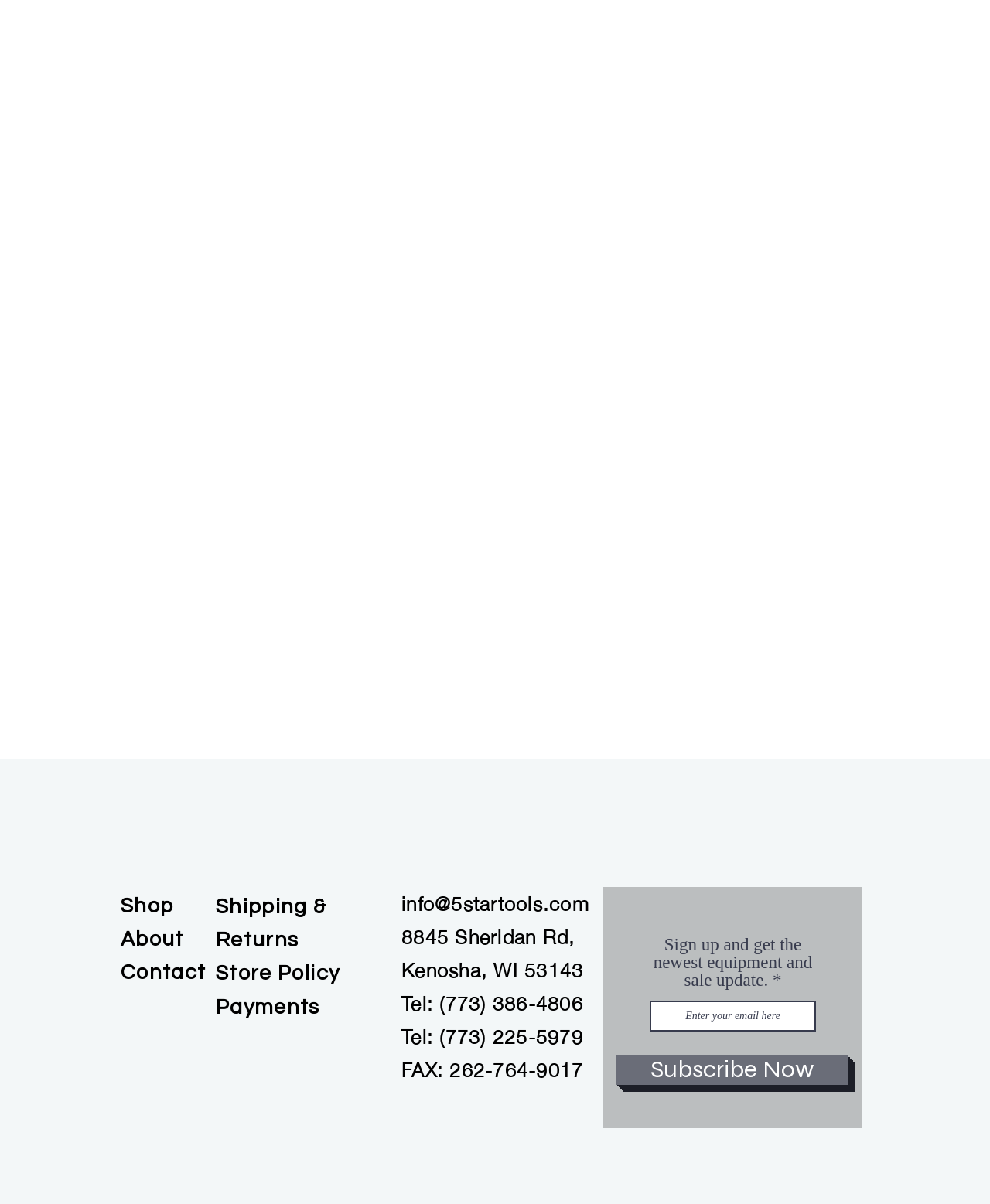Analyze the image and answer the question with as much detail as possible: 
What is the purpose of the 'Subscribe Now' button?

I inferred the purpose of the button by looking at the surrounding elements, including the static text 'Sign up and get the newest equipment and sale update.' and the textbox with the same text, which suggests that the button is used to subscribe to updates.